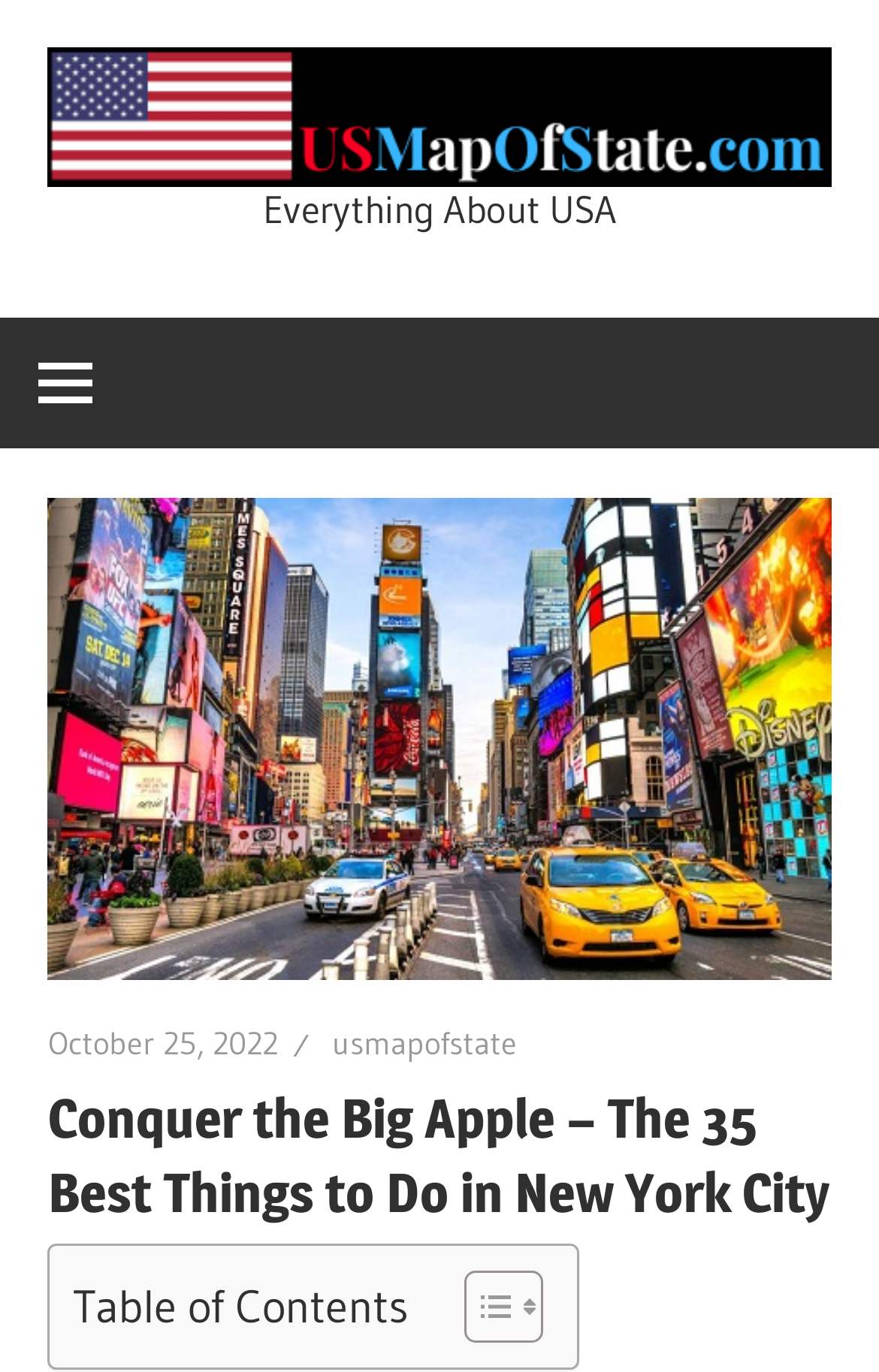Determine the main heading text of the webpage.

Conquer the Big Apple – The 35 Best Things to Do in New York City